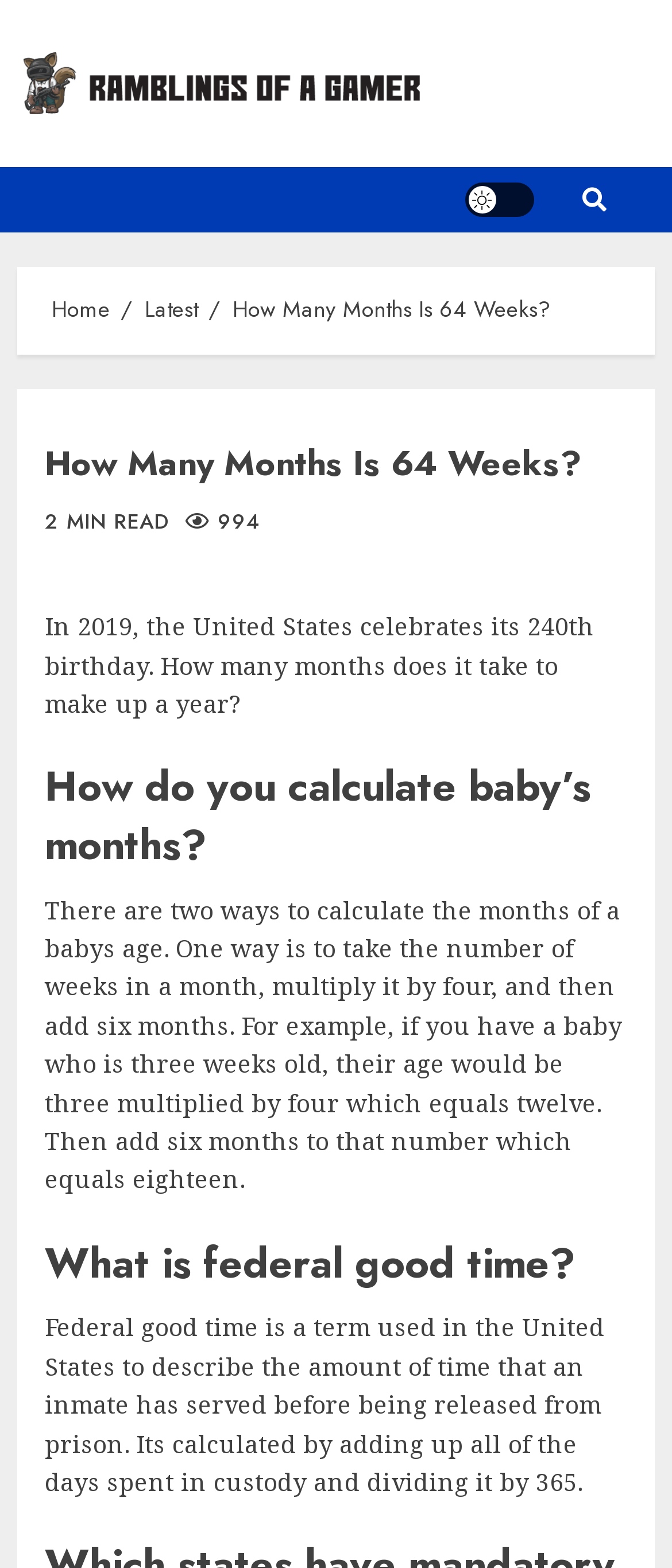Identify and extract the main heading from the webpage.

How Many Months Is 64 Weeks?